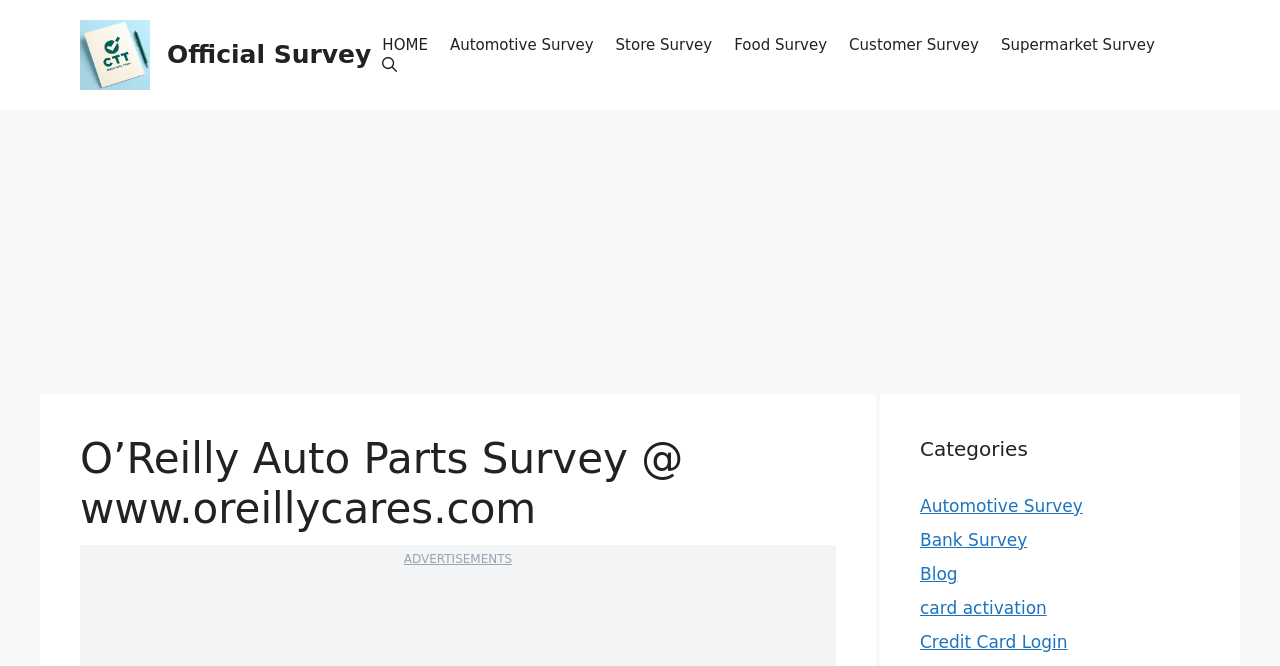Find the bounding box coordinates for the element described here: "Automotive Survey".

[0.719, 0.744, 0.846, 0.775]